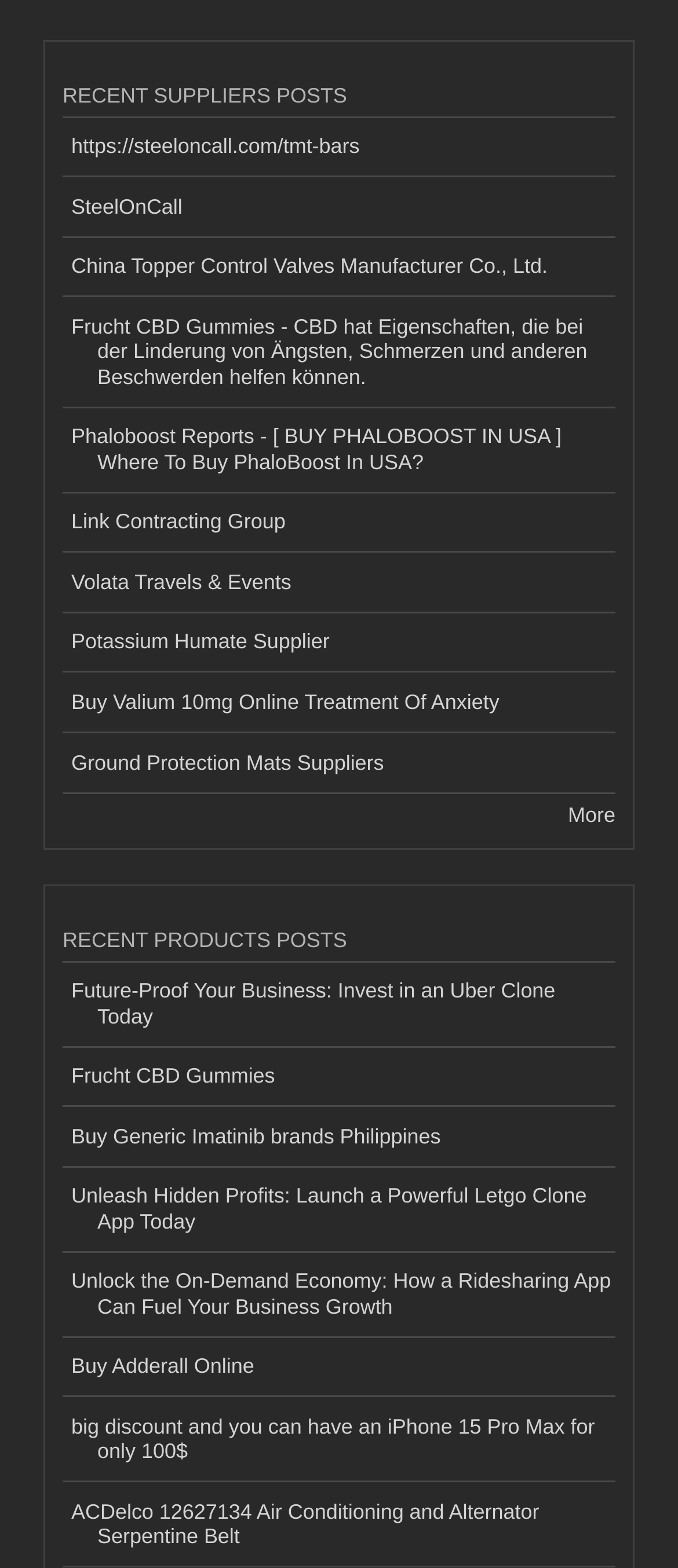Specify the bounding box coordinates for the region that must be clicked to perform the given instruction: "Visit SteelOnCall website".

[0.092, 0.113, 0.908, 0.152]